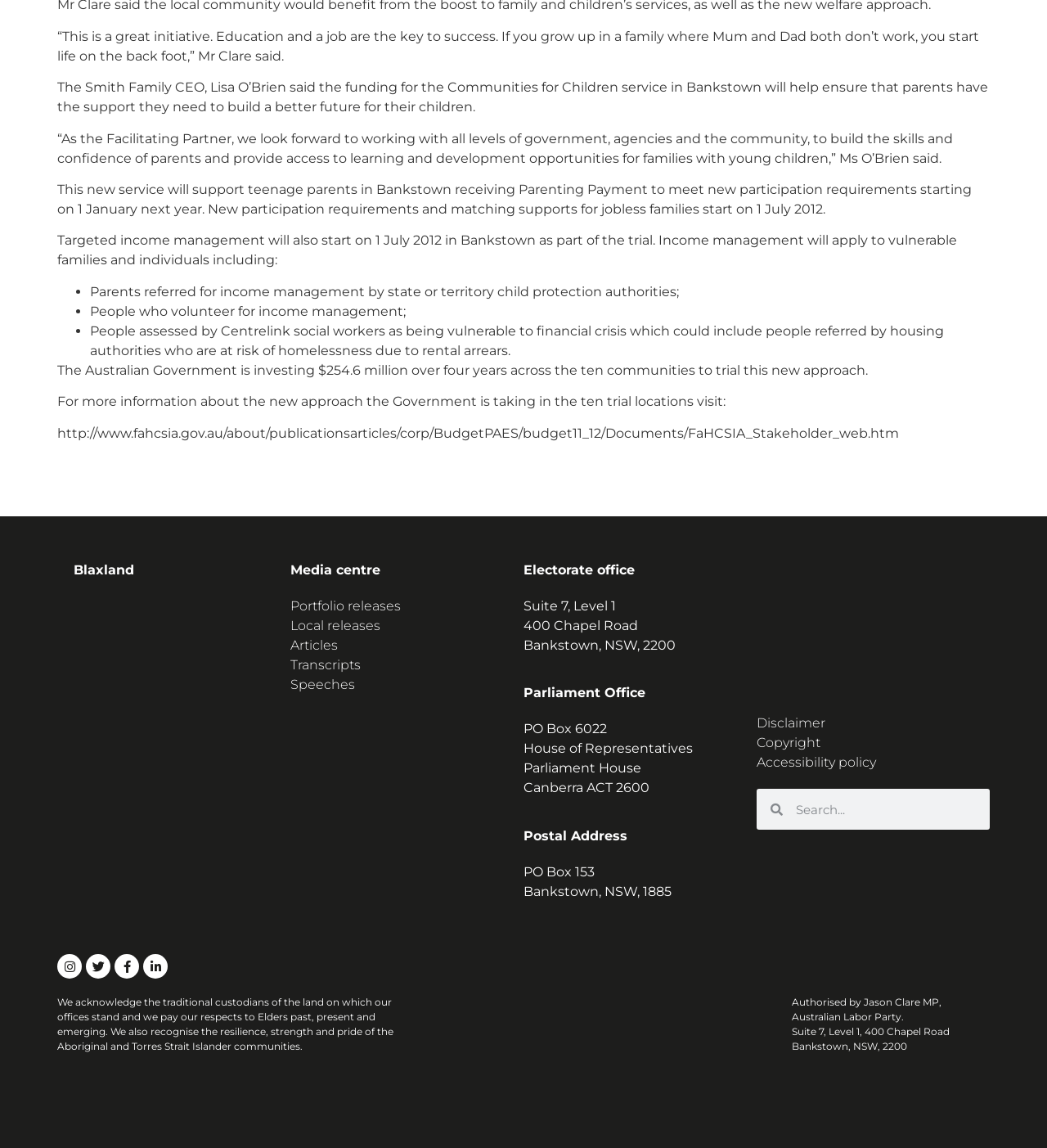Please reply with a single word or brief phrase to the question: 
What is the name of the MP who authorised the webpage?

Jason Clare MP